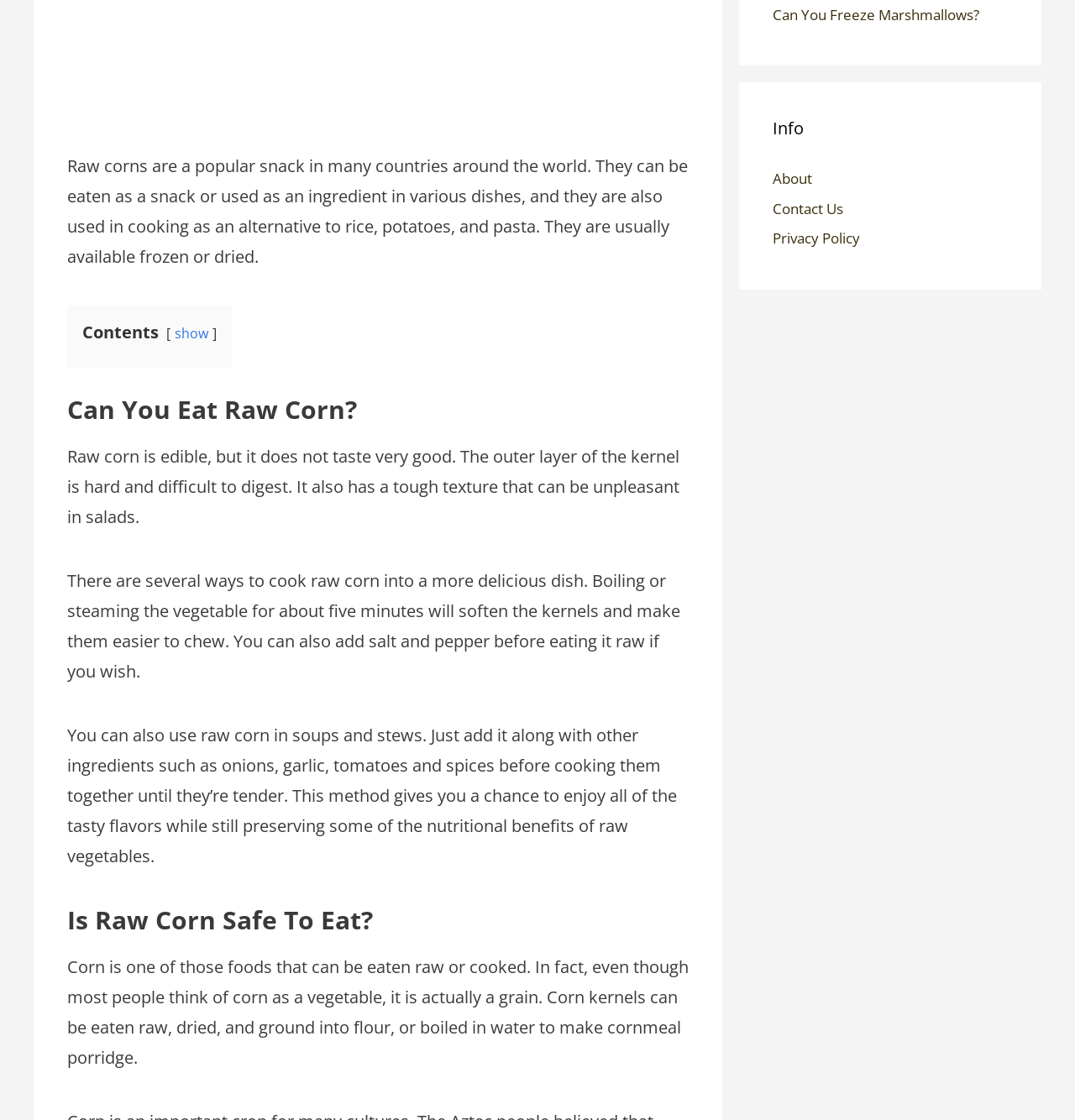Locate and provide the bounding box coordinates for the HTML element that matches this description: "Contact Us".

[0.719, 0.178, 0.784, 0.195]